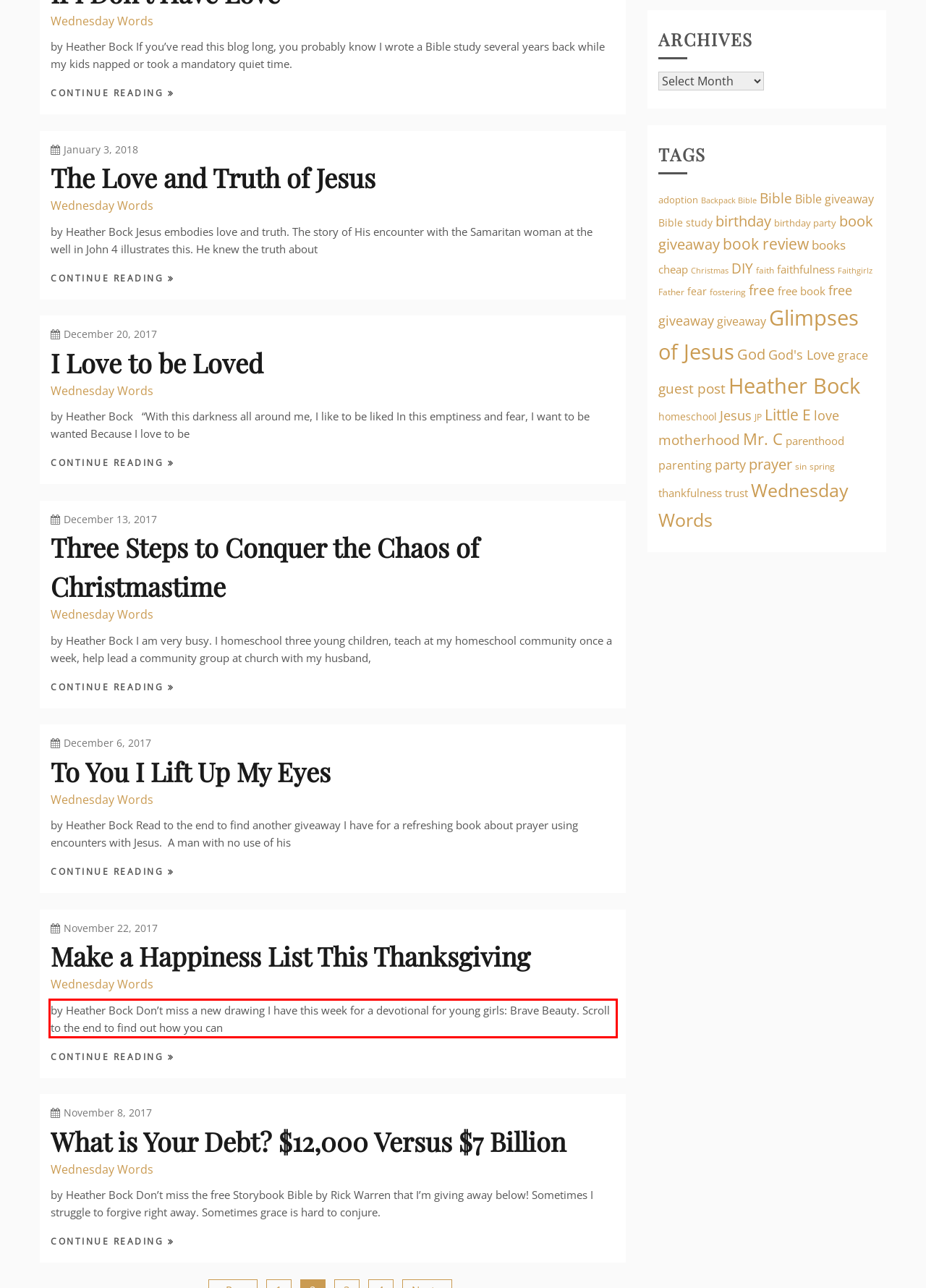Using the provided screenshot of a webpage, recognize the text inside the red rectangle bounding box by performing OCR.

by Heather Bock Don’t miss a new drawing I have this week for a devotional for young girls: Brave Beauty. Scroll to the end to find out how you can